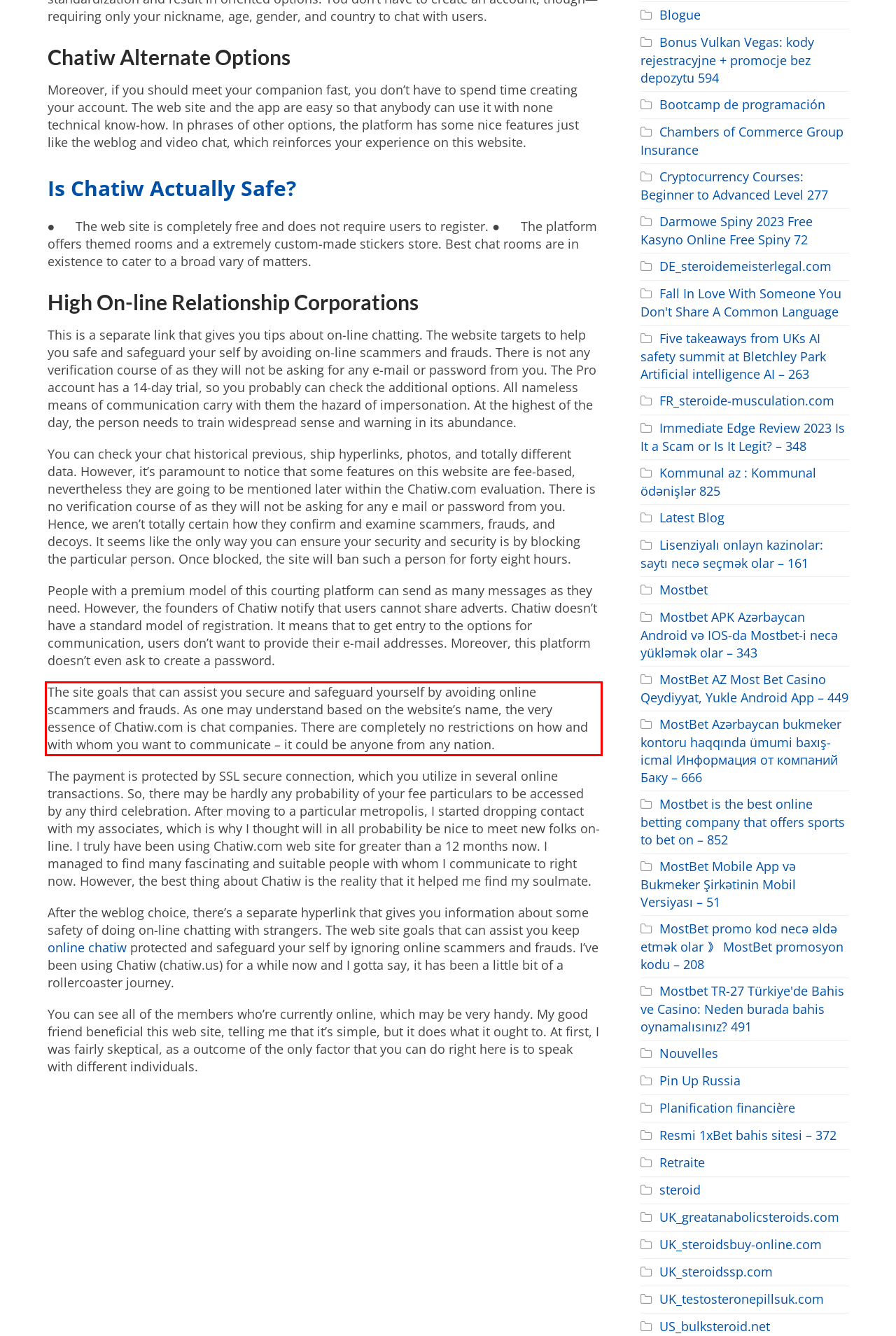You are given a screenshot showing a webpage with a red bounding box. Perform OCR to capture the text within the red bounding box.

The site goals that can assist you secure and safeguard yourself by avoiding online scammers and frauds. As one may understand based on the website’s name, the very essence of Chatiw.com is chat companies. There are completely no restrictions on how and with whom you want to communicate – it could be anyone from any nation.